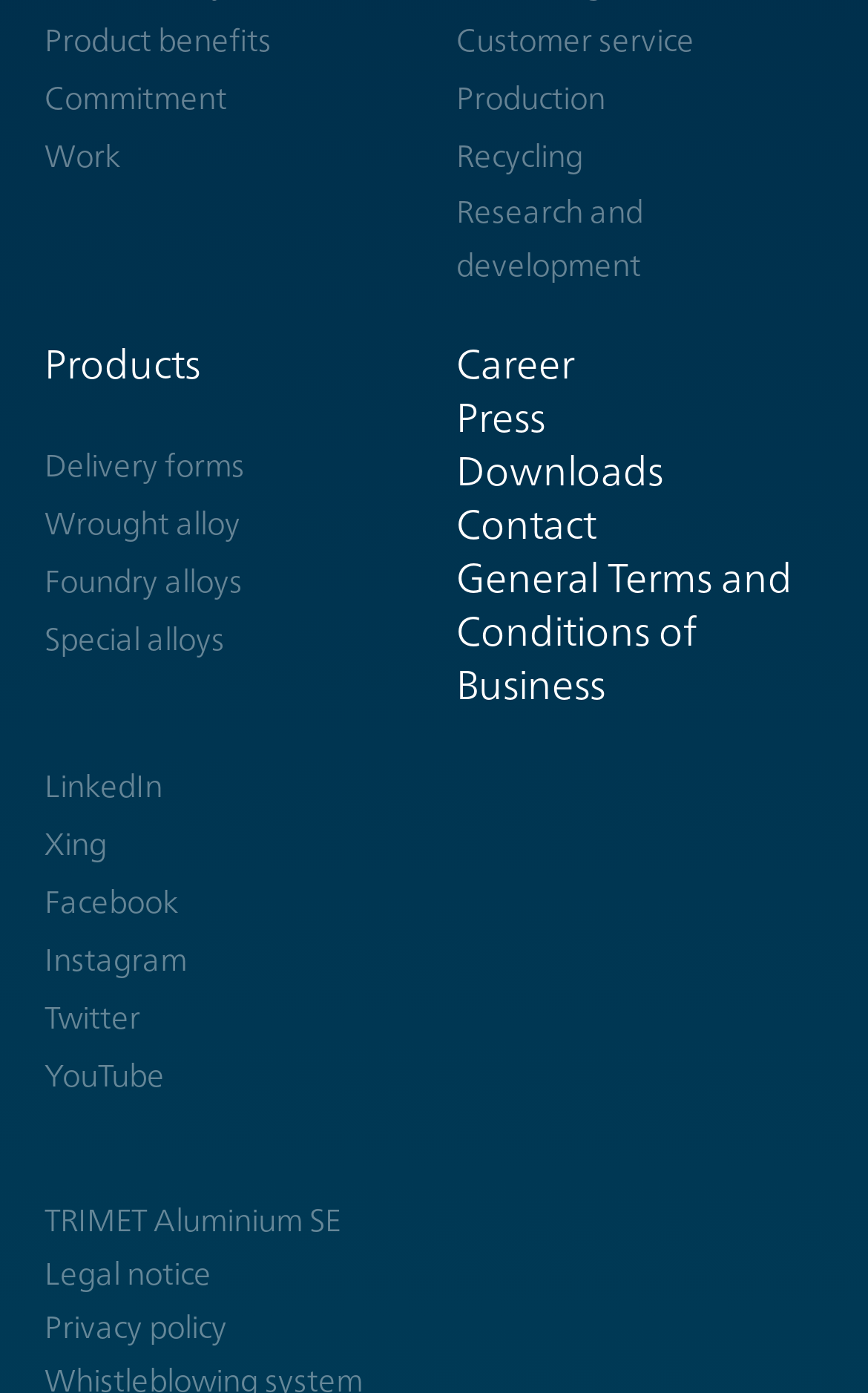Utilize the details in the image to give a detailed response to the question: What is the 'Commitment' link related to?

The 'Commitment' link is likely related to the company's values or mission, as it is listed alongside other links related to the company's operations and products, and suggests a sense of responsibility or dedication.